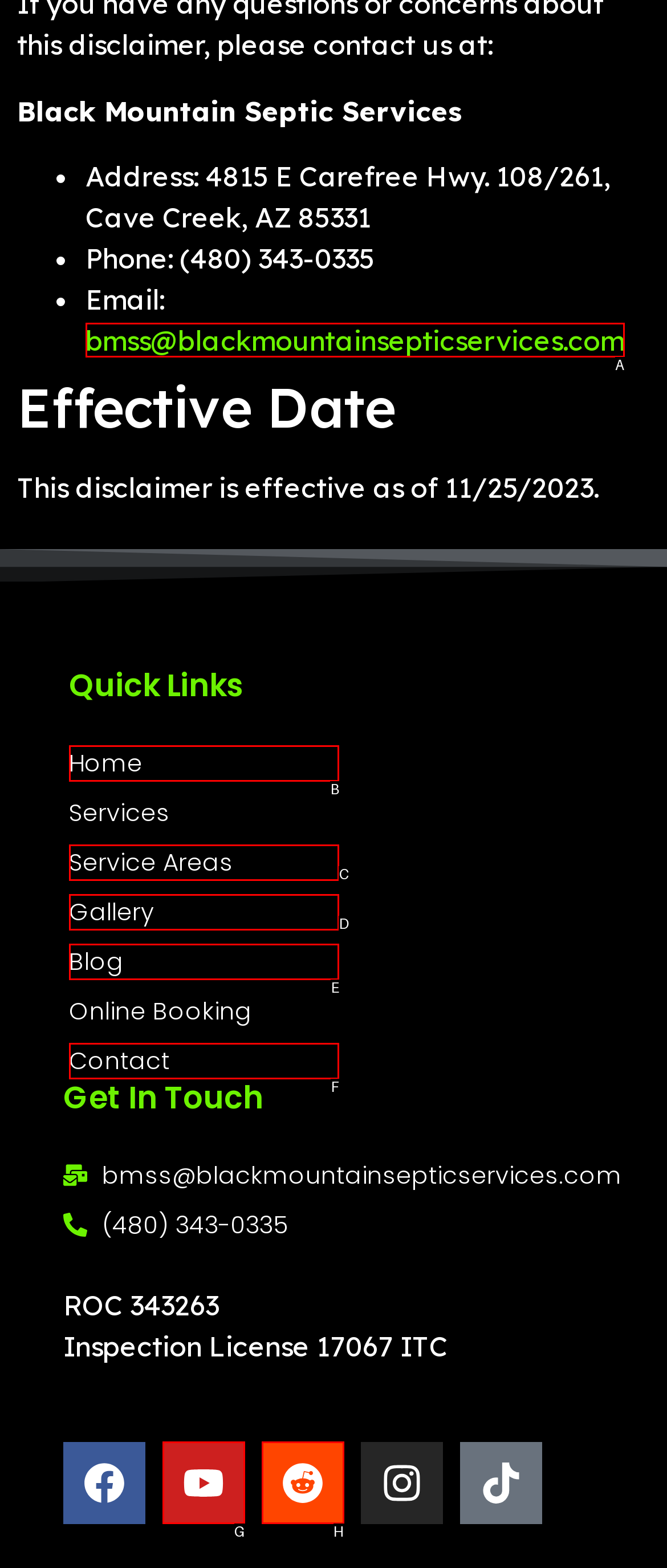Which HTML element matches the description: Service Areas?
Reply with the letter of the correct choice.

C